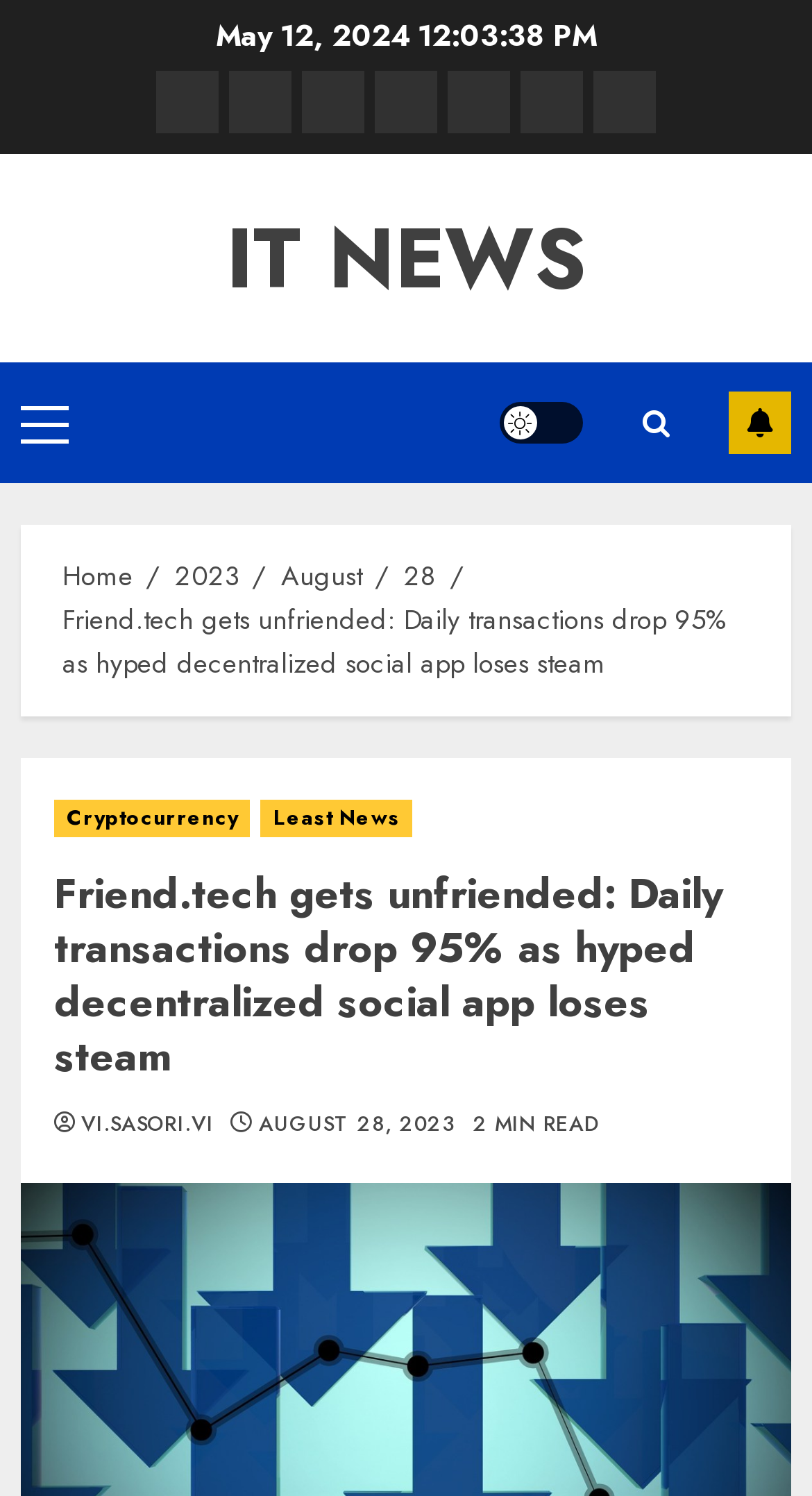Provide an in-depth caption for the webpage.

The webpage appears to be a news article page, specifically from the "IT NEWS" section. At the top, there is a date "May 12, 2024" displayed. Below the date, there are six categorized links, including "Least News", "AI", "App", "Cryptocurrency", "Security", and "Startups", which are aligned horizontally and evenly spaced.

To the right of these categorized links, there is a prominent link "IT NEWS" that stands out. Above this link, there is a primary menu button with the label "Primary Menu". Next to the primary menu button, there is a light/dark mode toggle button labeled "Light/Dark Button". Further to the right, there is a search icon and a "SUBSCRIBE" button.

Below these top-level elements, there is a breadcrumb navigation section labeled "Breadcrumbs", which displays the navigation path "Home > 2023 > August > 28 > Friend.tech gets unfriended: Daily transactions drop 95% as hyped decentralized social app loses steam". This navigation path is aligned horizontally and takes up most of the width of the page.

The main content of the page is a news article with the title "Friend.tech gets unfriended: Daily transactions drop 95% as hyped decentralized social app loses steam", which is displayed in a large font size. The article has a "Cryptocurrency" tag and a "Least News" tag displayed above the title. Below the title, there is an author name "VI.SASORI.VI" and a publication date "AUGUST 28, 2023" displayed. The article also has a "2 MIN READ" label indicating the estimated reading time.